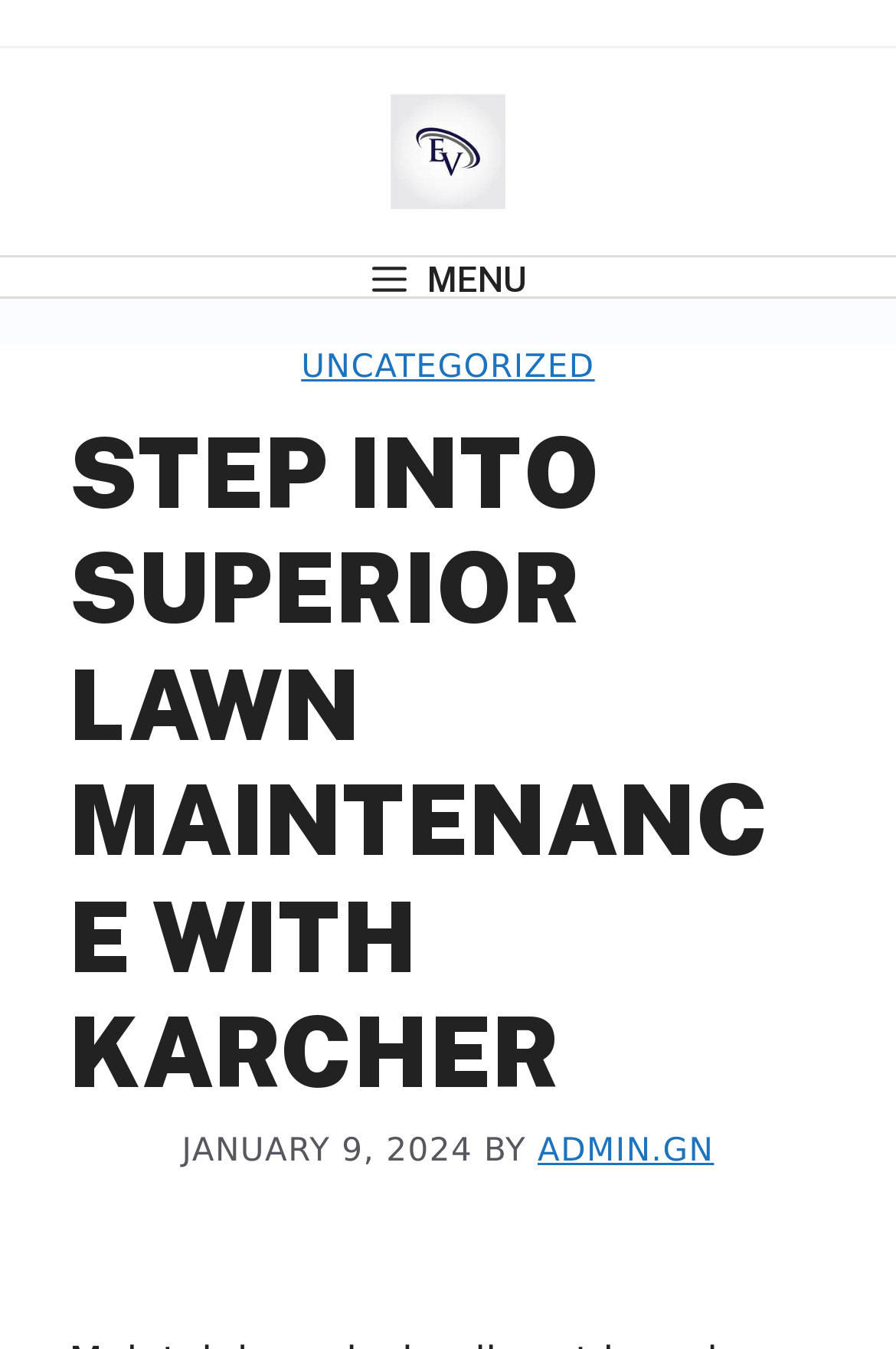Identify the bounding box coordinates for the UI element described as: "alt="Gardening Nature"".

[0.436, 0.095, 0.564, 0.129]